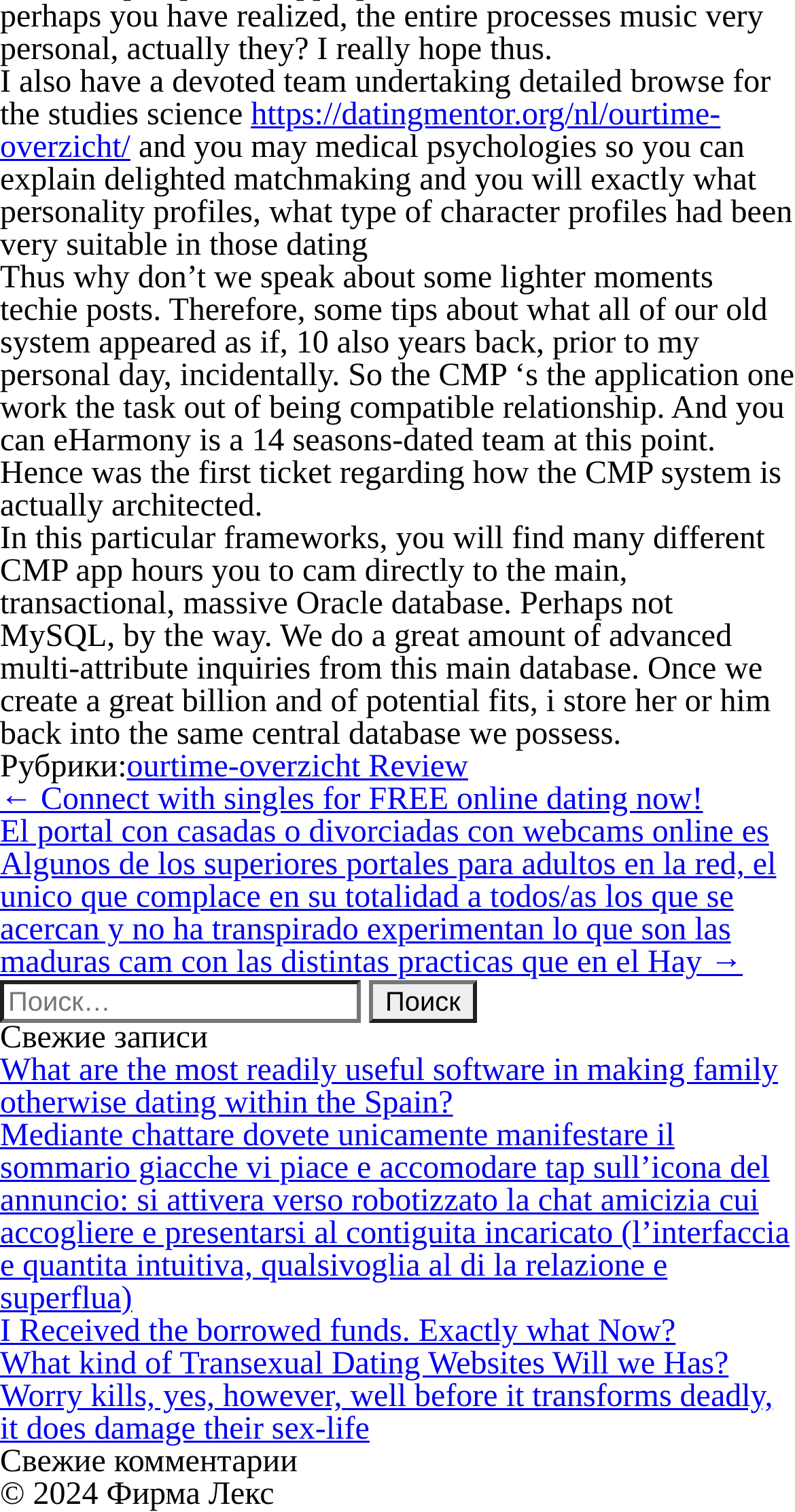Locate the coordinates of the bounding box for the clickable region that fulfills this instruction: "Click the link to What are the most readily useful software in making family otherwise dating within the Spain?".

[0.0, 0.697, 0.979, 0.741]